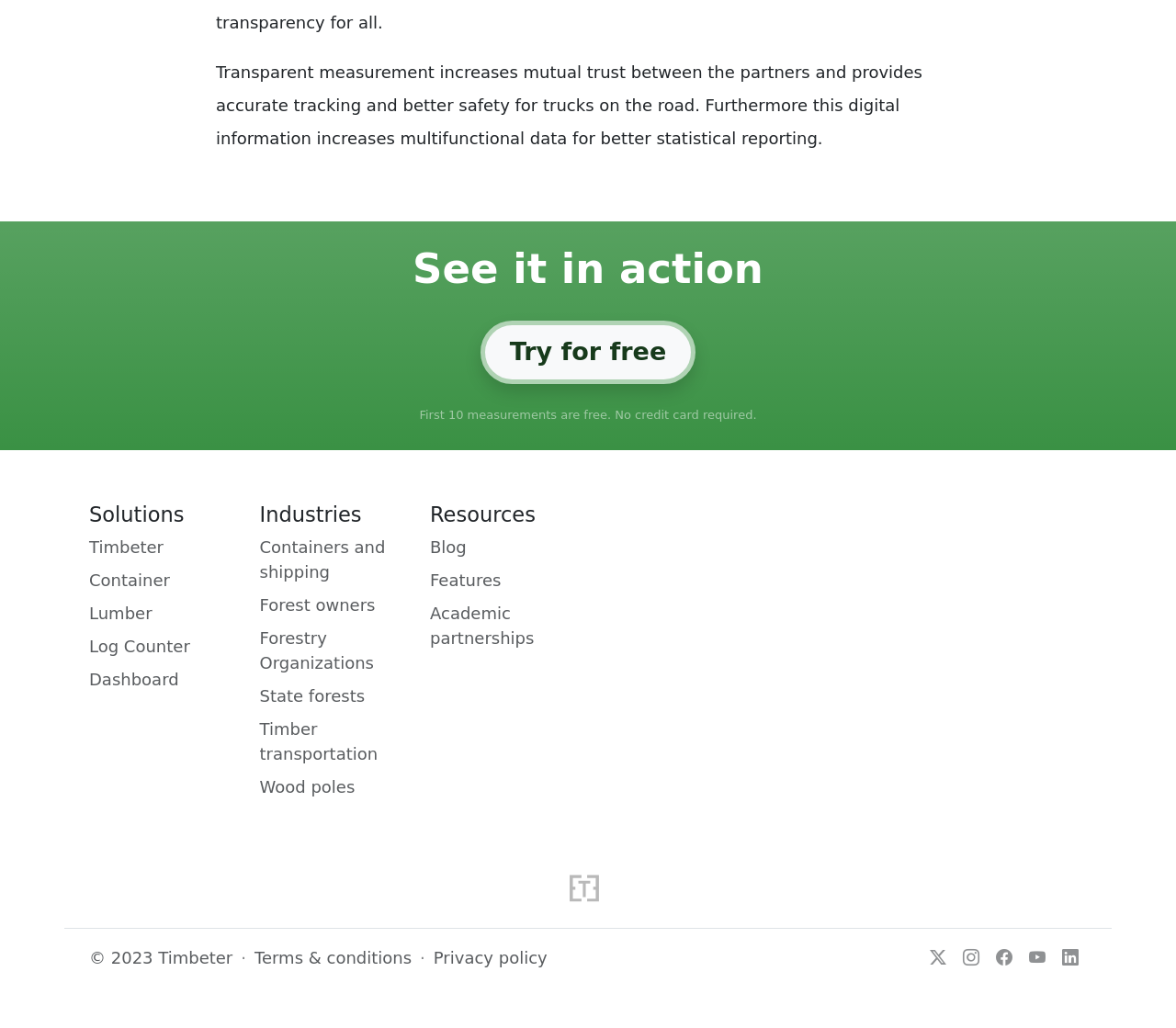Can you find the bounding box coordinates of the area I should click to execute the following instruction: "Try for free"?

[0.408, 0.34, 0.592, 0.359]